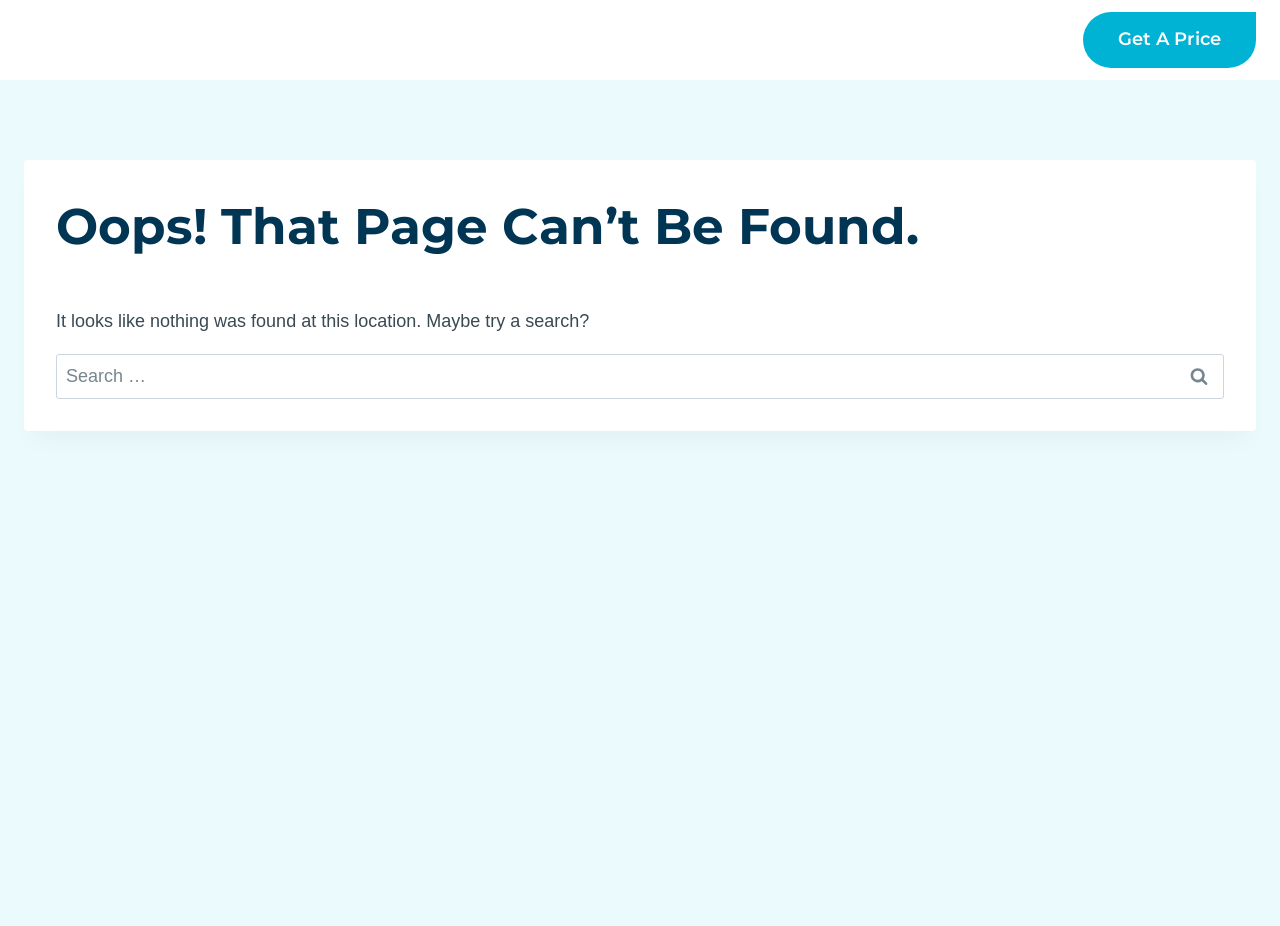Give a detailed account of the webpage.

The webpage displays a "Page not found" error message. At the top of the page, there is a link labeled "Get A Price" positioned near the top right corner. Below this link, the main content area begins, taking up most of the page's width. 

Within the main content area, a prominent header reads "Oops! That Page Can’t Be Found." in a larger font size. Below this header, a paragraph of text explains that nothing was found at the current location and suggests trying a search. 

Underneath this text, a search bar is provided, accompanied by a label "Search for:" and a "Search" button to the right. The search bar spans almost the entire width of the main content area, with the "Search" button positioned at the far right end.